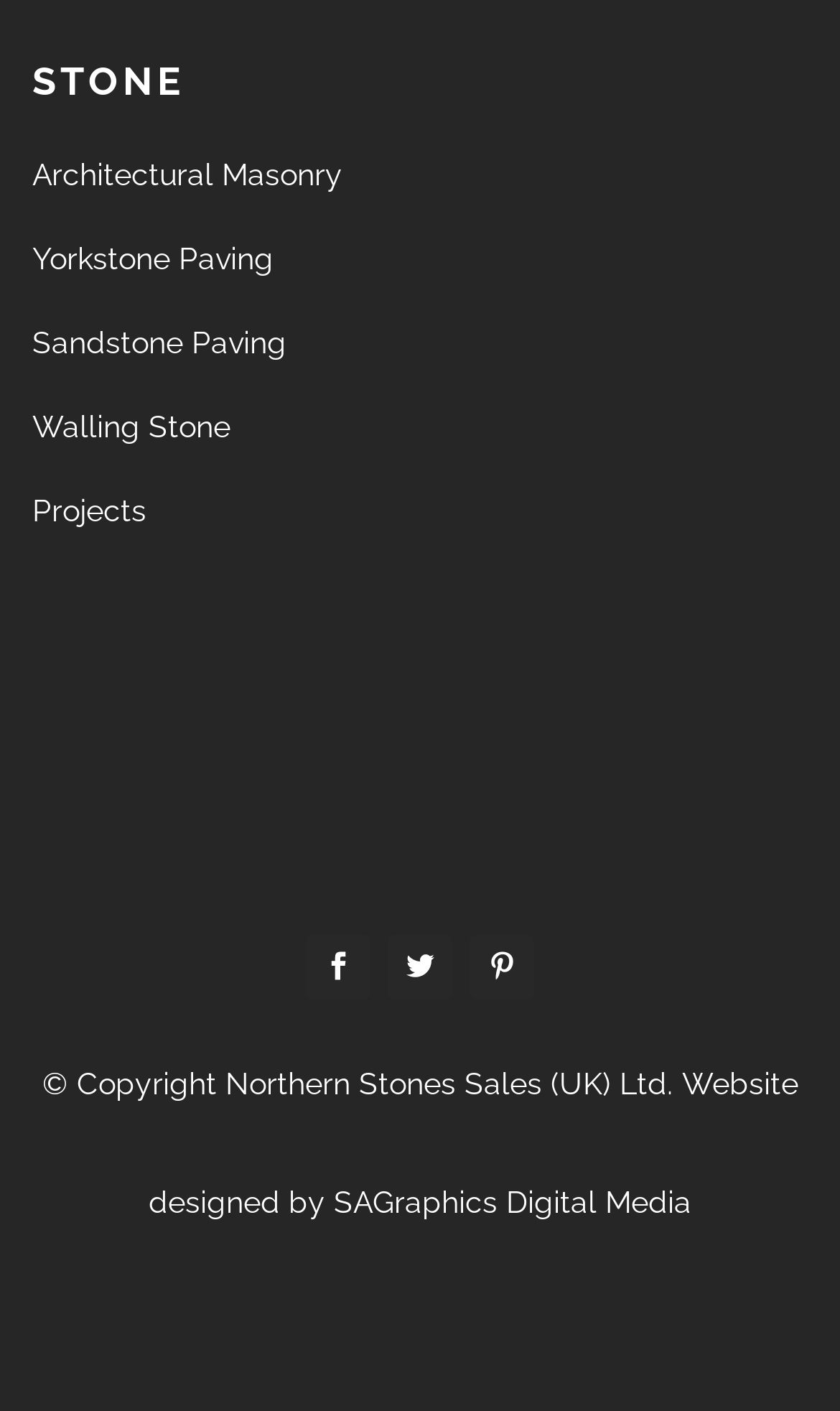What type of products are listed on the webpage?
Can you provide a detailed and comprehensive answer to the question?

Based on the links listed on the webpage, such as 'Architectural Masonry', 'Yorkstone Paving', 'Sandstone Paving', and 'Walling Stone', it can be inferred that the webpage is listing different types of stone products.